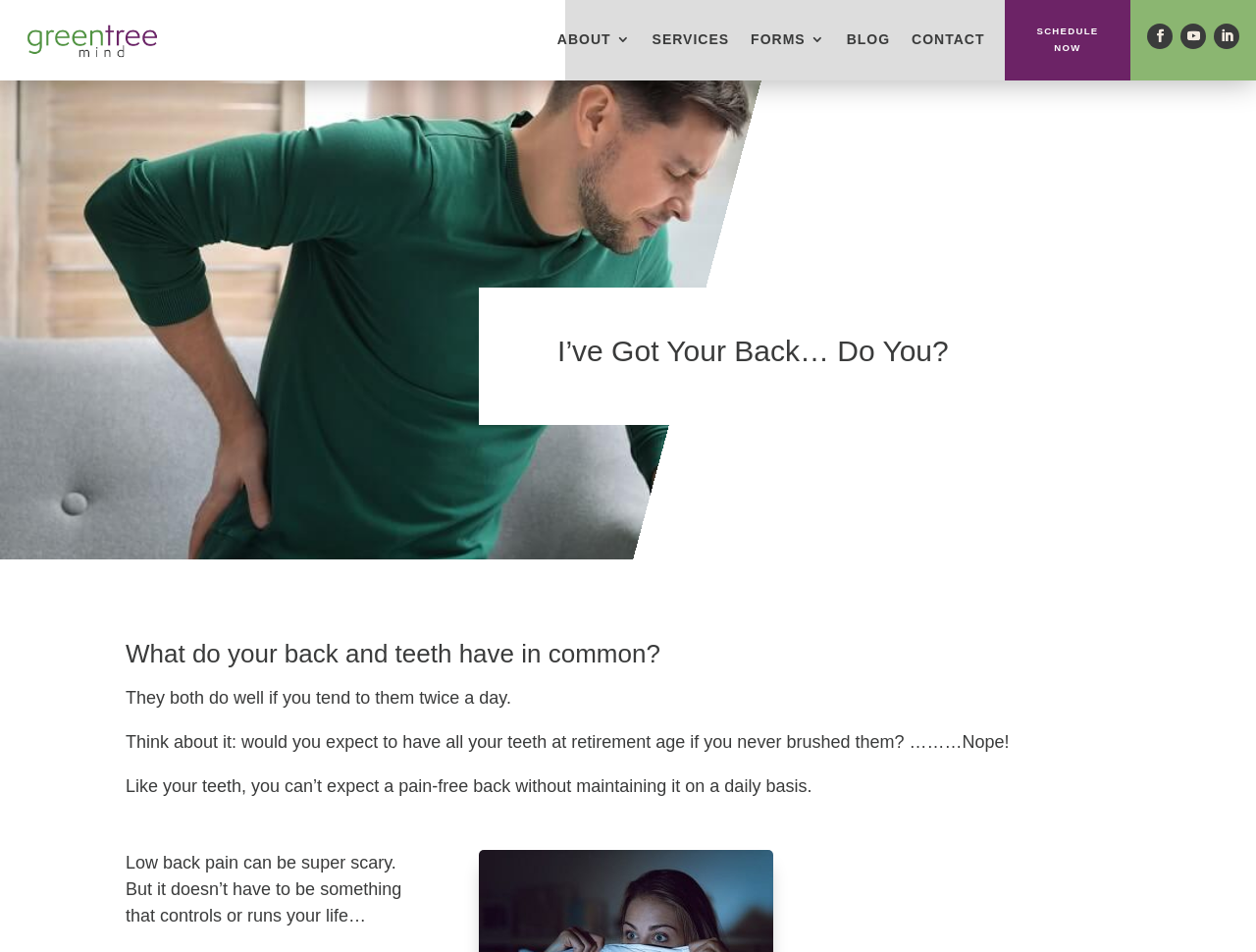What are the main navigation menu items?
Can you give a detailed and elaborate answer to the question?

The main navigation menu items can be found at the top of the webpage, with 'ABOUT' being the first item and 'CONTACT' being the last item. These items are links that allow users to navigate to different sections of the website.